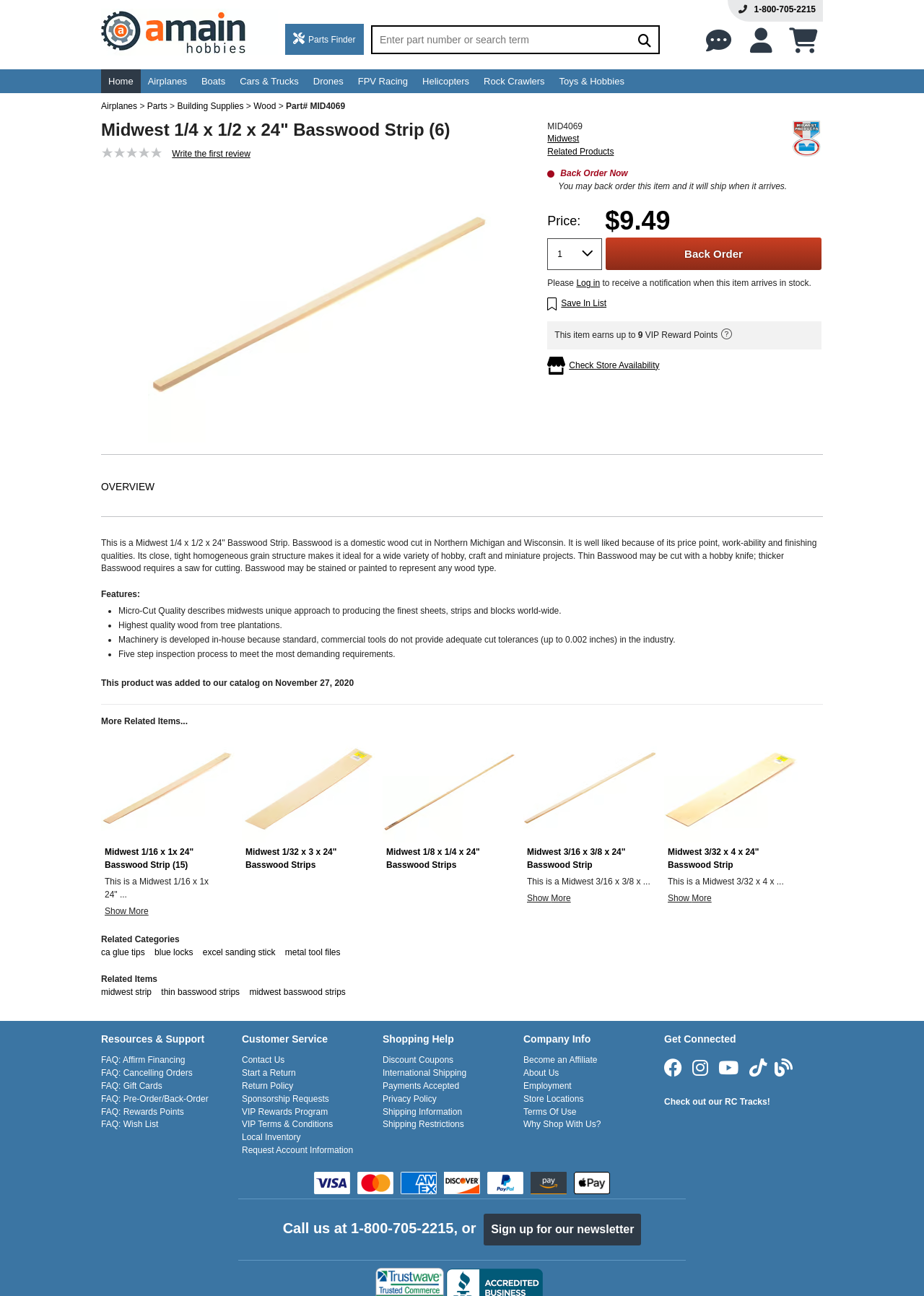Please provide the bounding box coordinates for the element that needs to be clicked to perform the following instruction: "View Midwest 1/4 x 1/2 x 24 Basswood Strip product details". The coordinates should be given as four float numbers between 0 and 1, i.e., [left, top, right, bottom].

[0.109, 0.13, 0.582, 0.345]